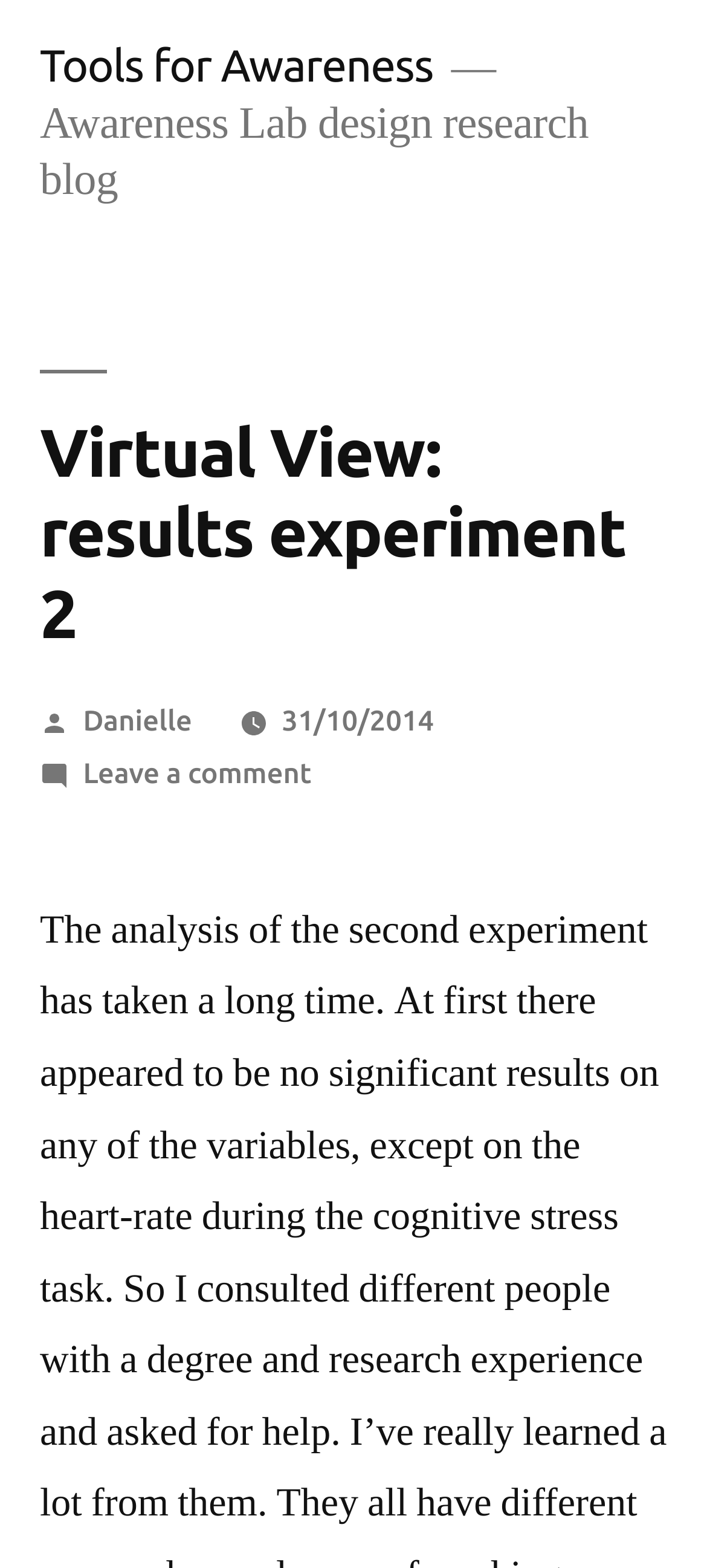When was this post published? Based on the image, give a response in one word or a short phrase.

31/10/2014